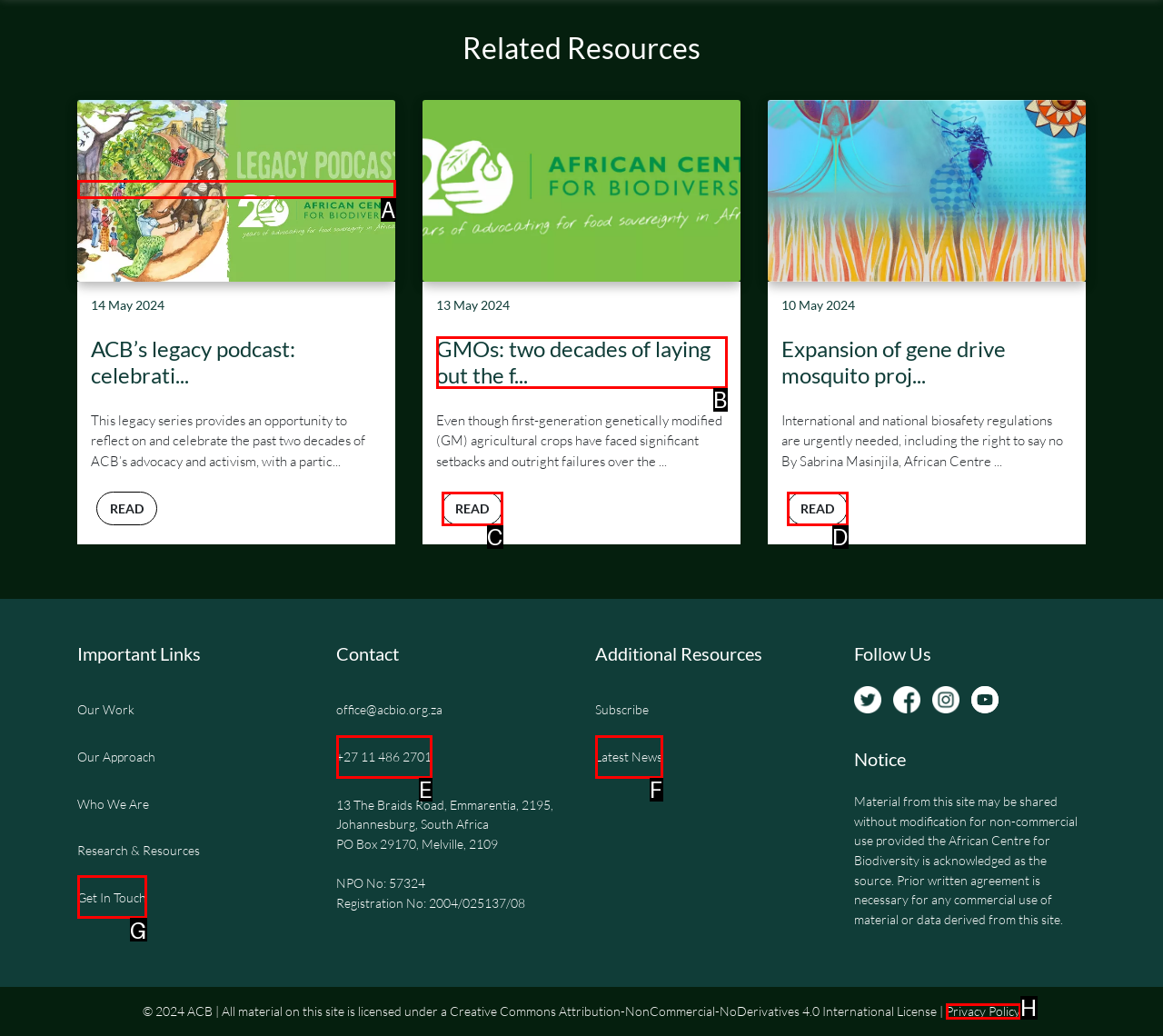Tell me which one HTML element I should click to complete the following task: Learn about GMOs
Answer with the option's letter from the given choices directly.

B